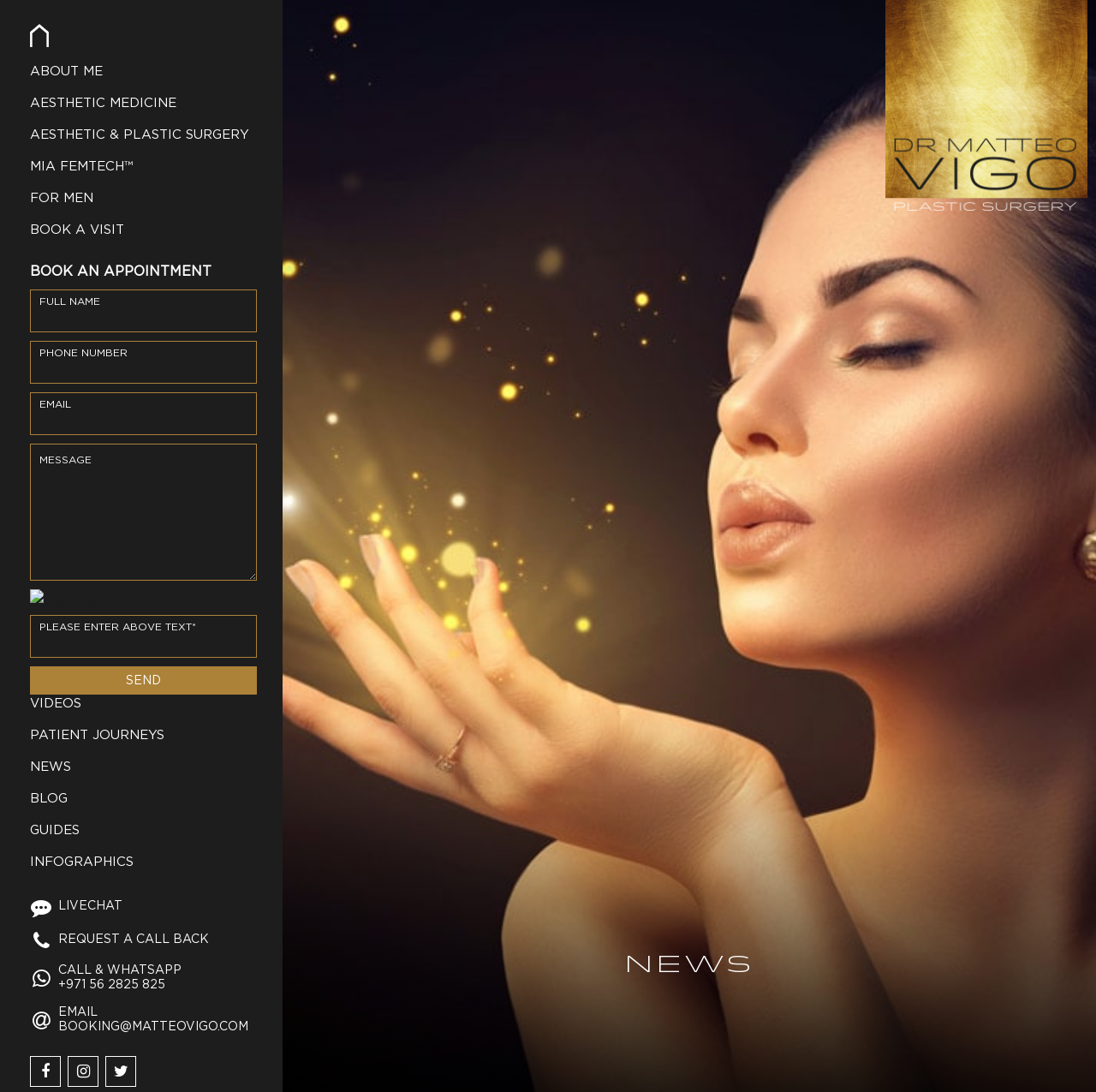What is the name of the plastic surgeon?
Using the image, give a concise answer in the form of a single word or short phrase.

Dr. Matteo Vigo